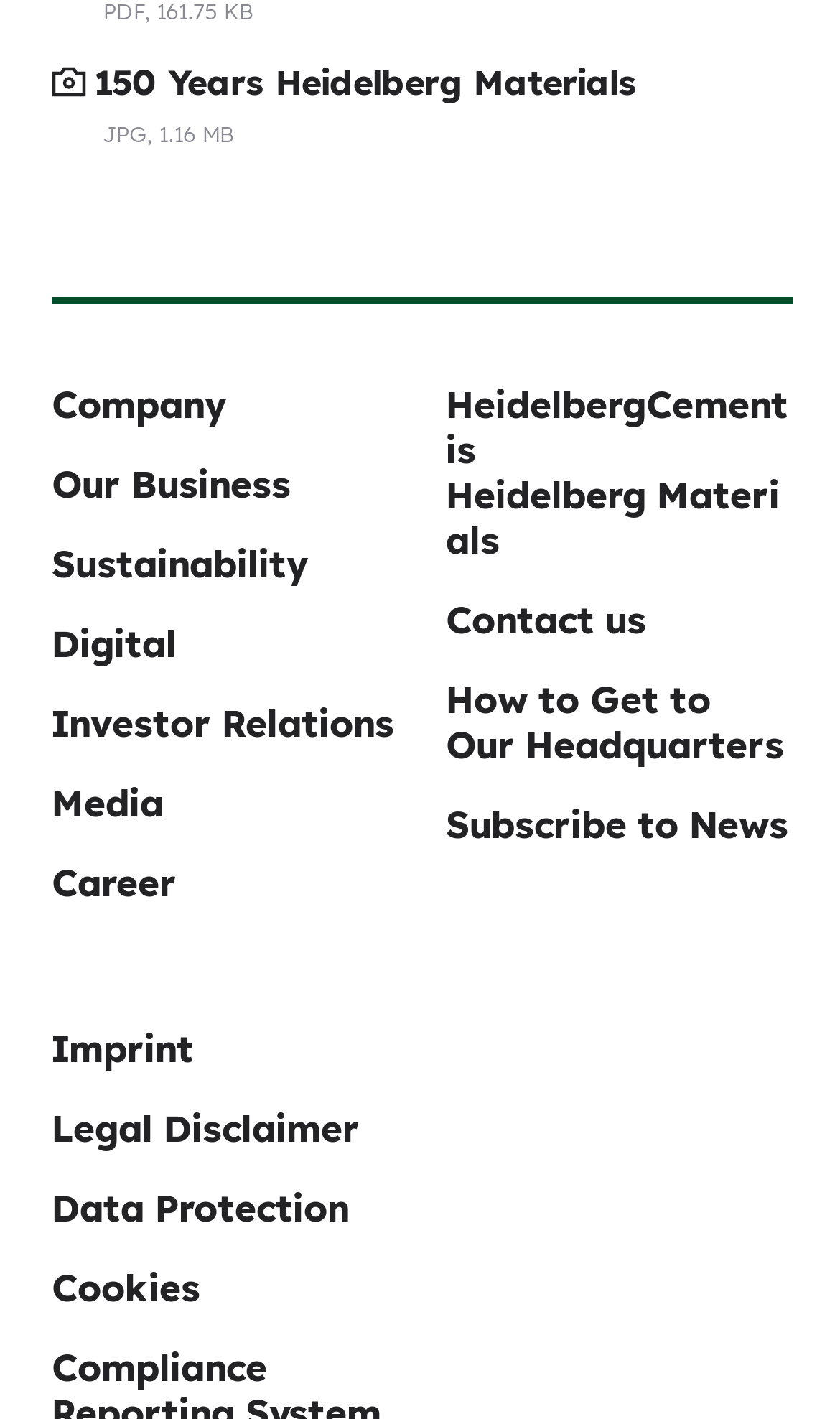Using the description "Investor Relations", locate and provide the bounding box of the UI element.

[0.062, 0.493, 0.469, 0.525]